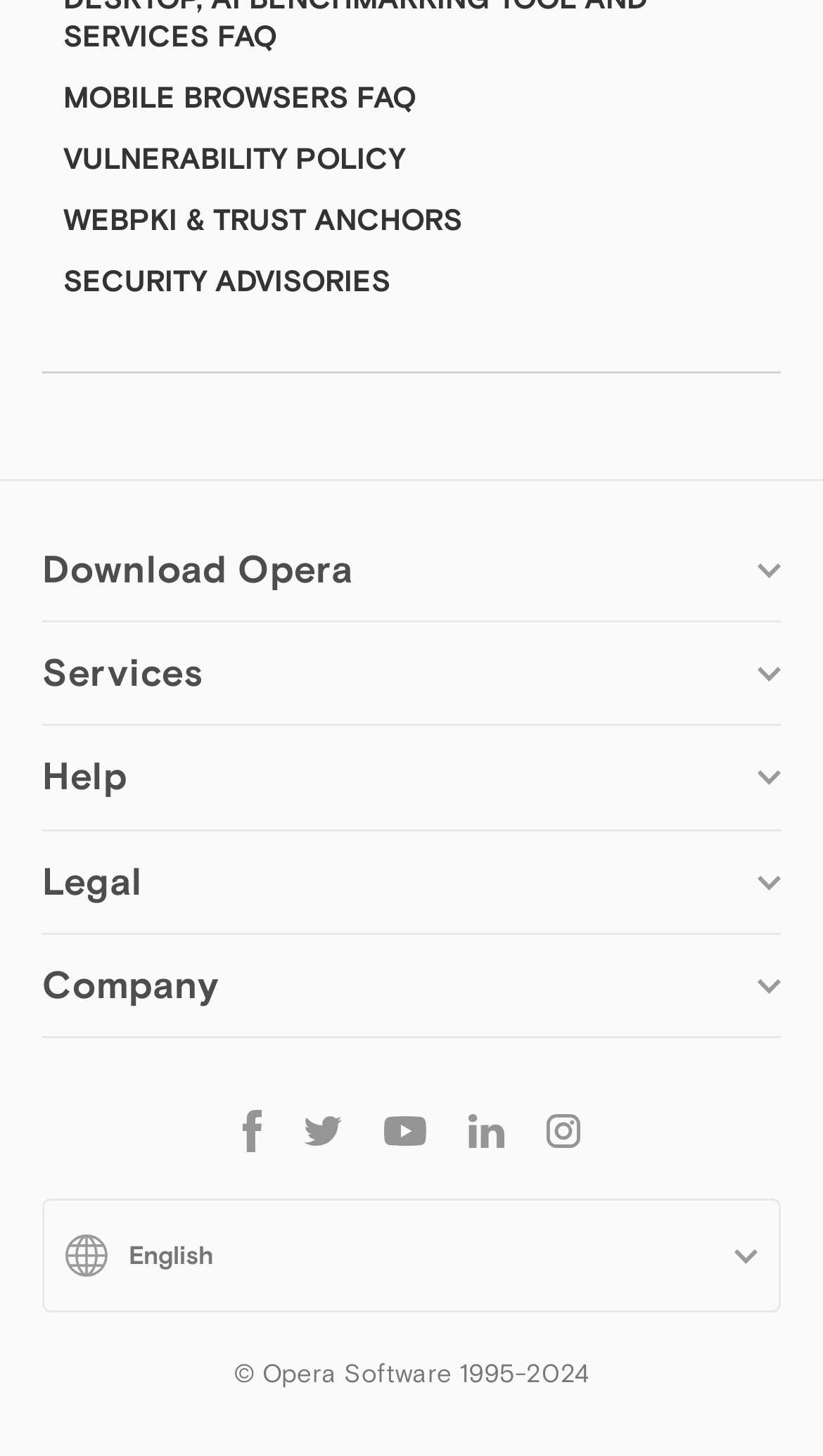Analyze the image and provide a detailed answer to the question: What is the purpose of the 'Services' section?

The 'Services' section has links to 'Add-ons', 'Opera account', 'Wallpapers', and 'Opera Ads', indicating that it provides additional services related to the Opera browser.